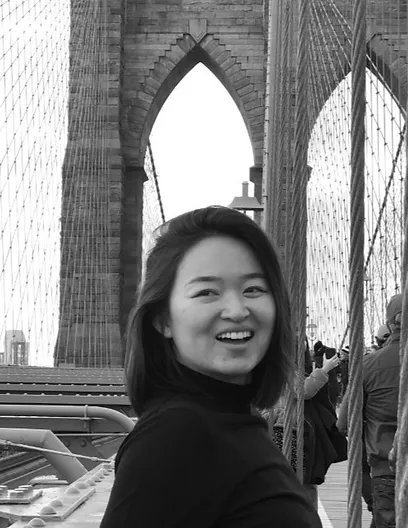Describe every aspect of the image in detail.

In this captivating black-and-white image, a woman with a joyful expression stands on the Brooklyn Bridge, framed by the iconic Gothic arches of the bridge's towers. Her hair falls softly around her shoulders, and she wears a dark turtleneck, enhancing the candid, intimate feel of the moment. Behind her, the unmistakable structure of the bridge stretches into the distance, with other visitors visible, adding a sense of liveliness to the scene. The image beautifully captures not just the architecture of the bridge, but also the warm spontaneity of urban exploration and enjoyment.